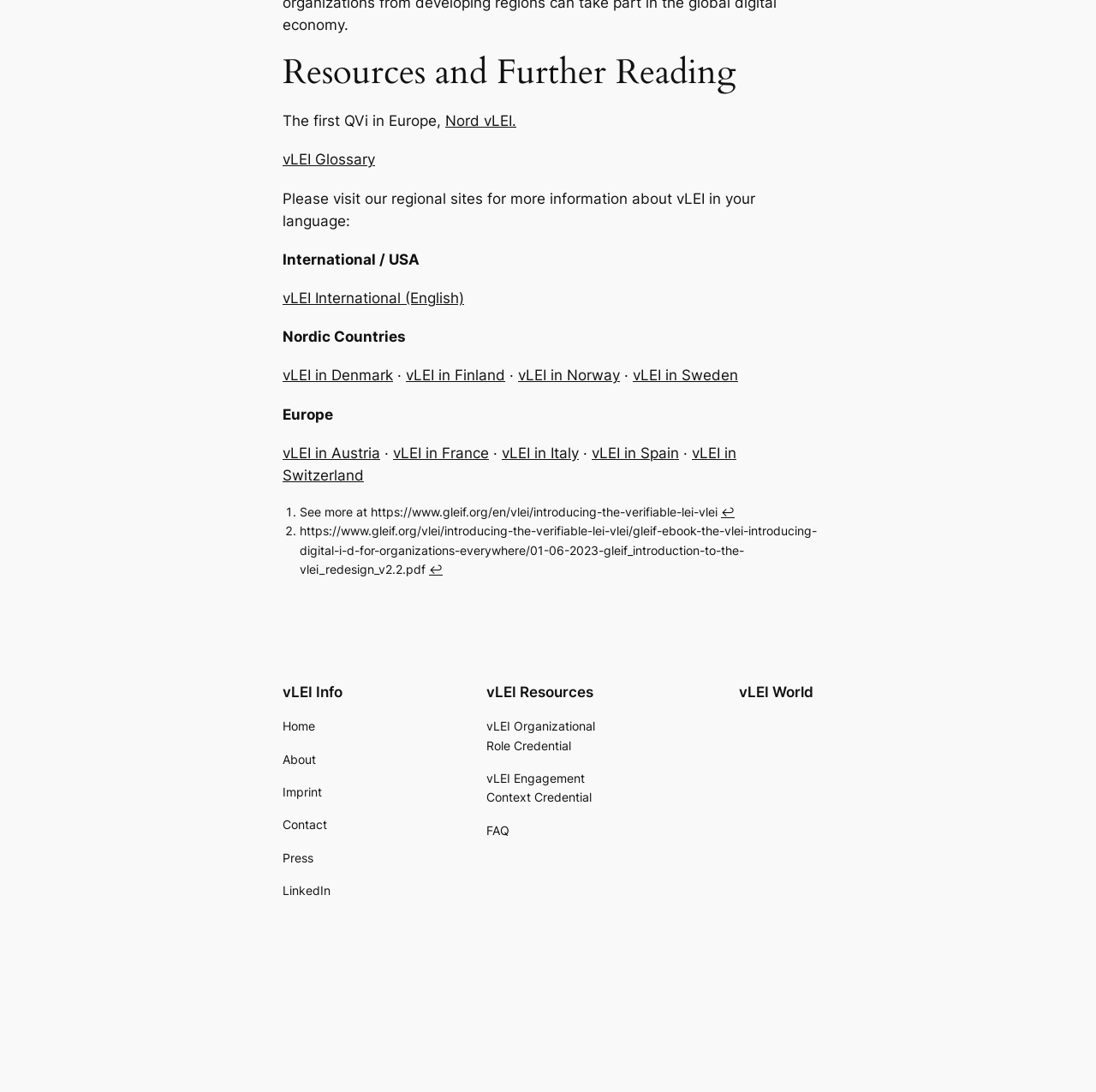What is the purpose of vLEI?
Based on the image, provide a one-word or brief-phrase response.

Digital ID for organizations